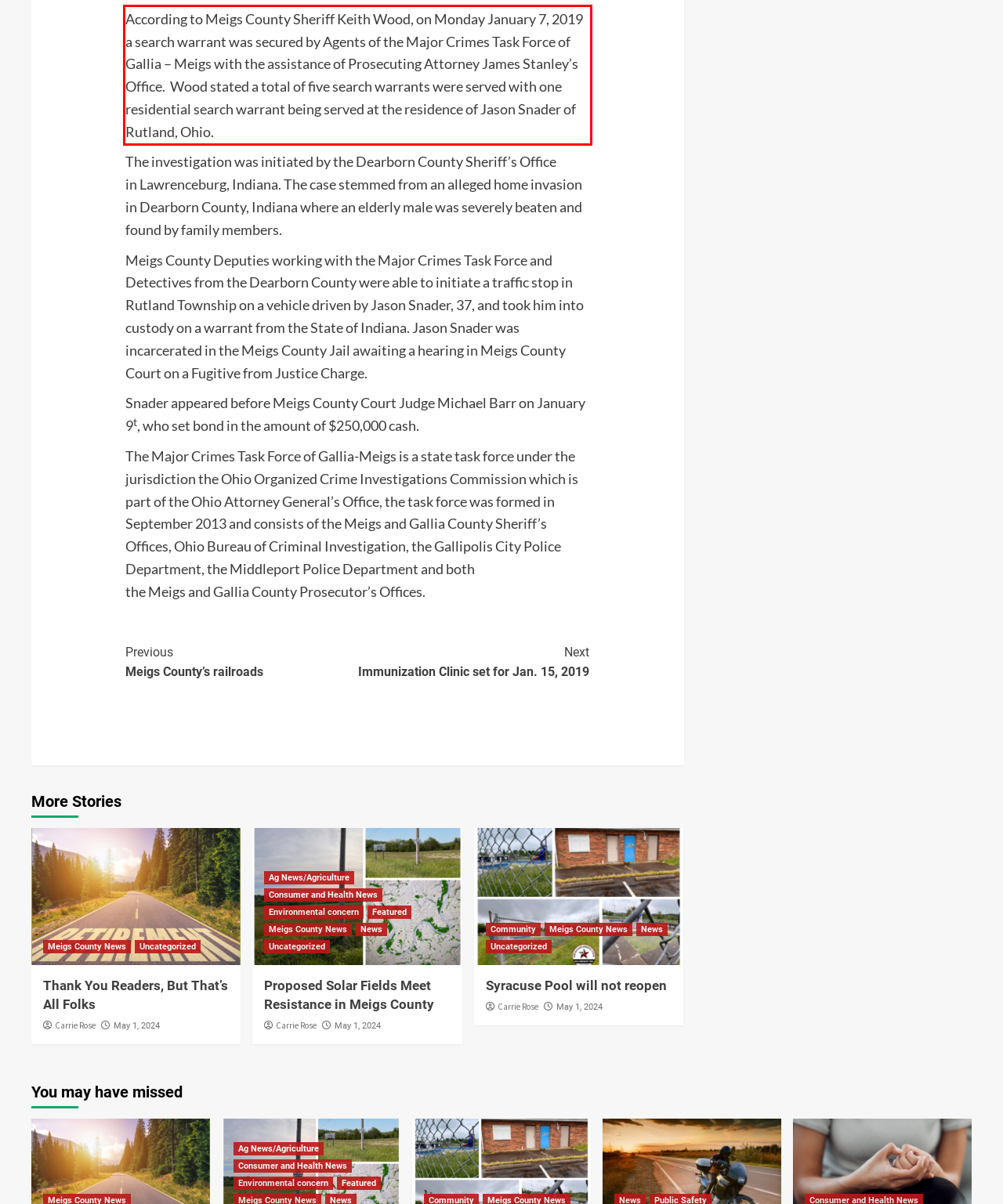Please recognize and transcribe the text located inside the red bounding box in the webpage image.

According to Meigs County Sheriff Keith Wood, on Monday January 7, 2019 a search warrant was secured by Agents of the Major Crimes Task Force of Gallia – Meigs with the assistance of Prosecuting Attorney James Stanley’s Office. Wood stated a total of five search warrants were served with one residential search warrant being served at the residence of Jason Snader of Rutland, Ohio.